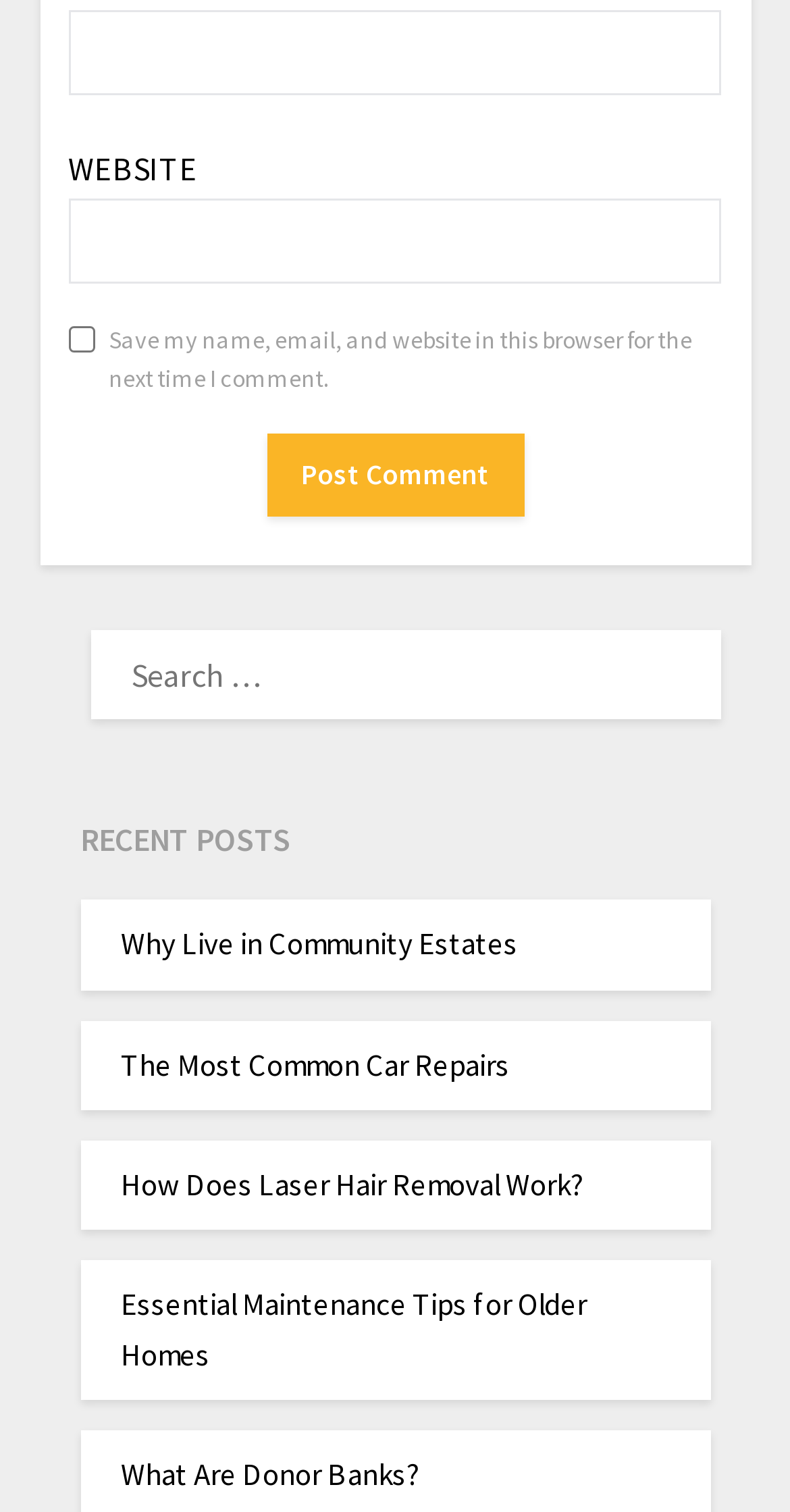Determine the bounding box coordinates of the area to click in order to meet this instruction: "Post a comment".

[0.337, 0.286, 0.663, 0.341]